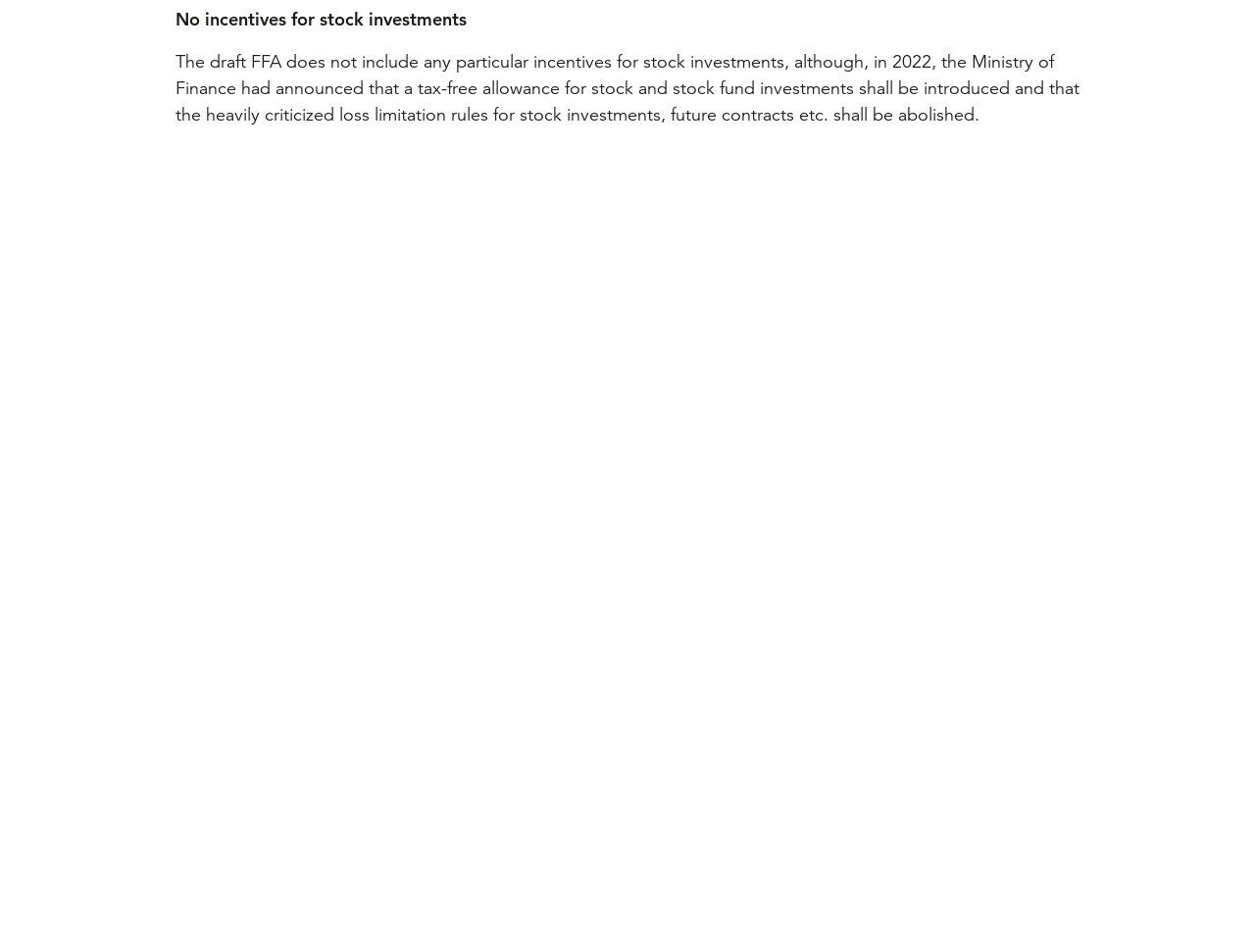Kindly respond to the following question with a single word or a brief phrase: 
What is the topic of the text at the top of the page?

Stock investments